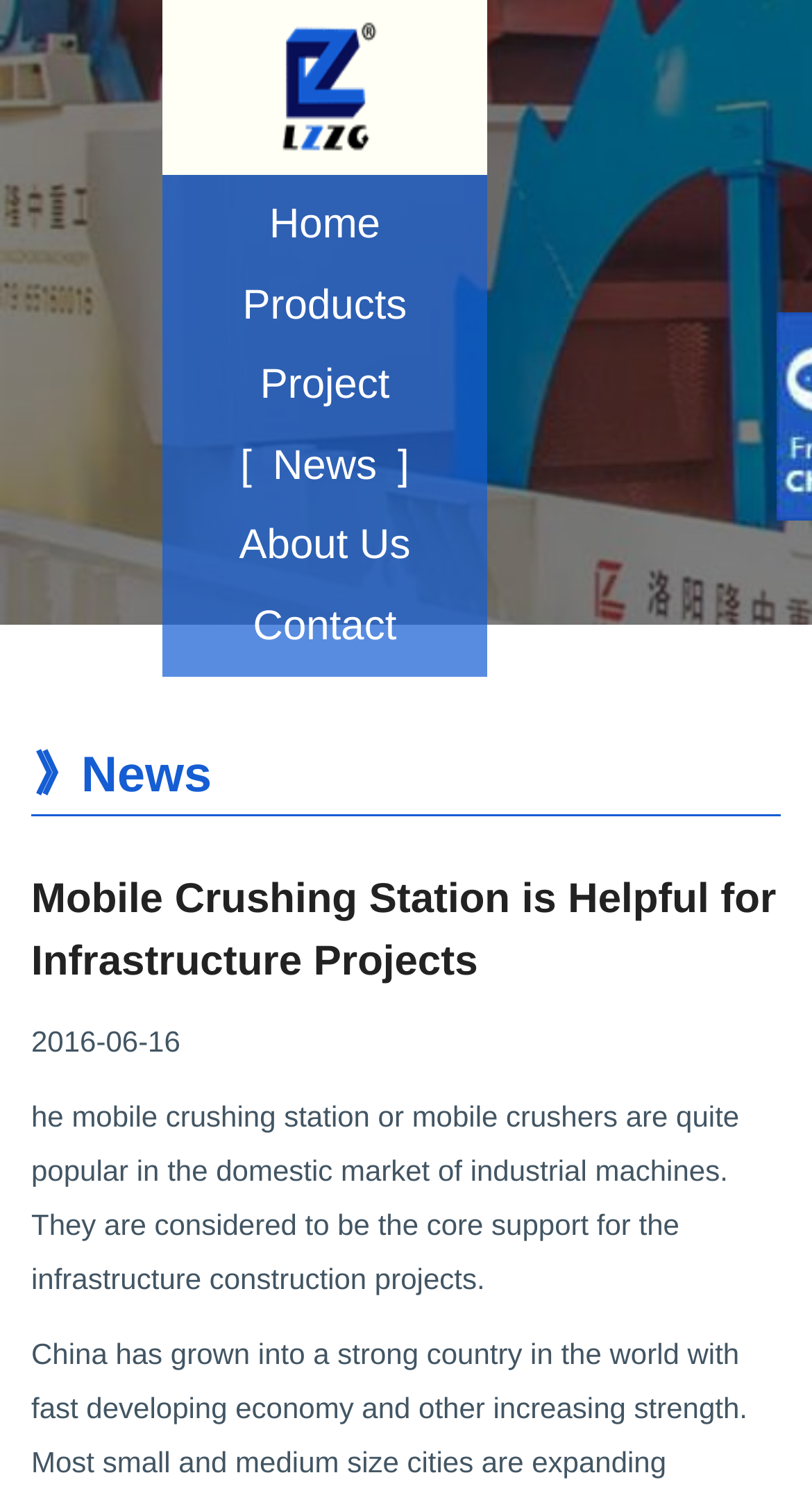Please reply with a single word or brief phrase to the question: 
What is the date of the news article?

2016-06-16